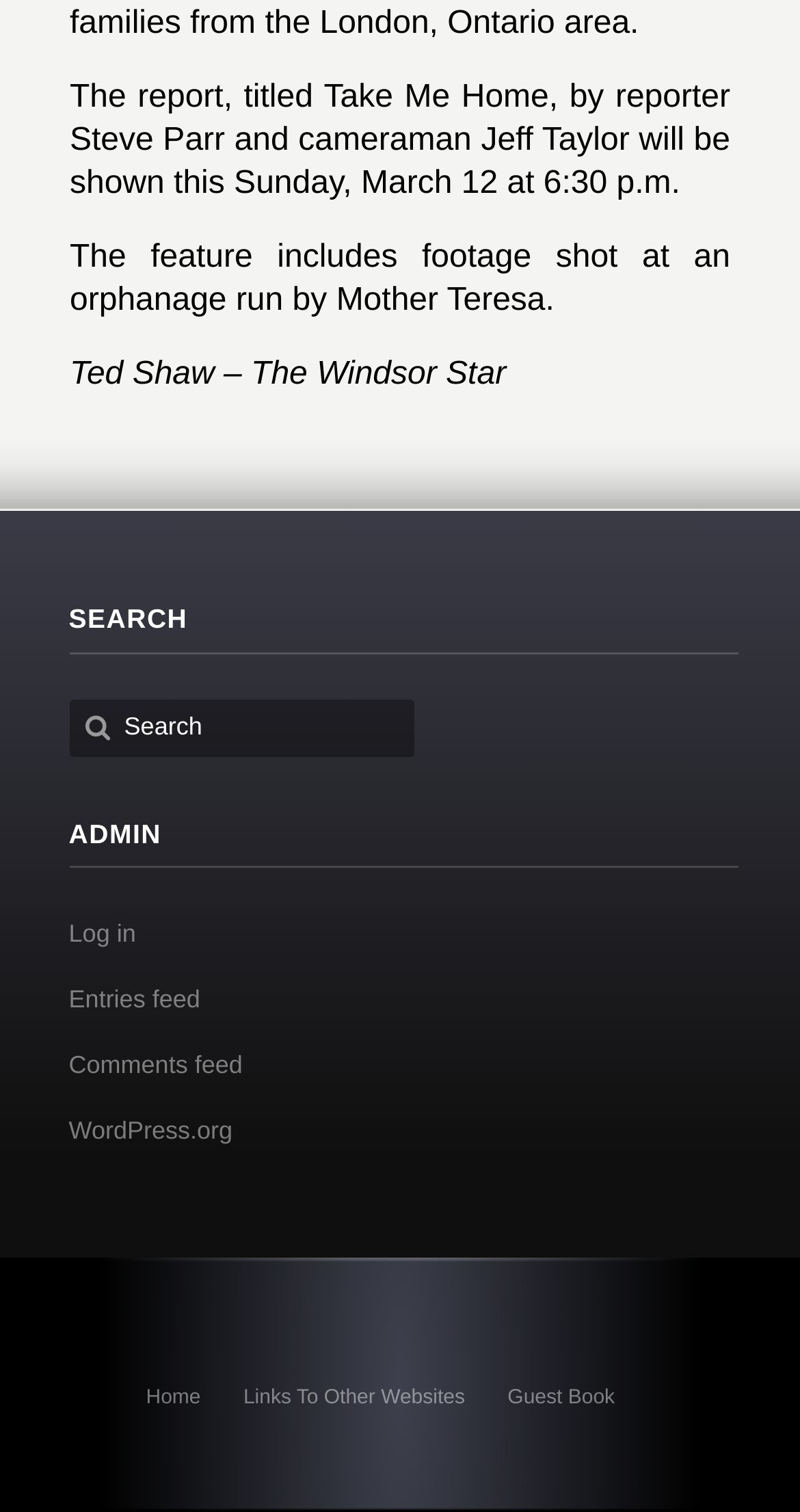Mark the bounding box of the element that matches the following description: "October 26, 2023".

None